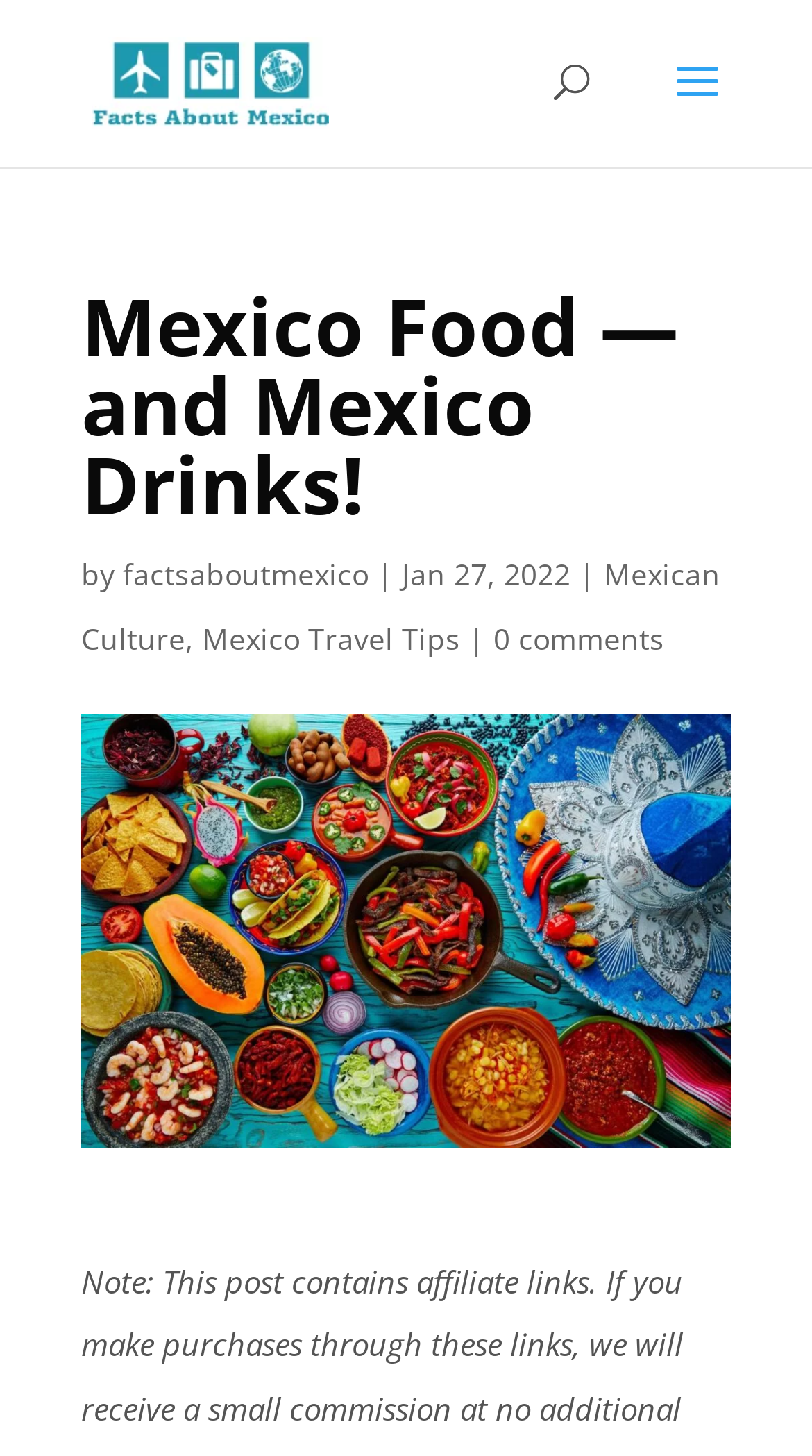Based on the element description, predict the bounding box coordinates (top-left x, top-left y, bottom-right x, bottom-right y) for the UI element in the screenshot: alt="Facts About Mexico"

[0.113, 0.037, 0.405, 0.071]